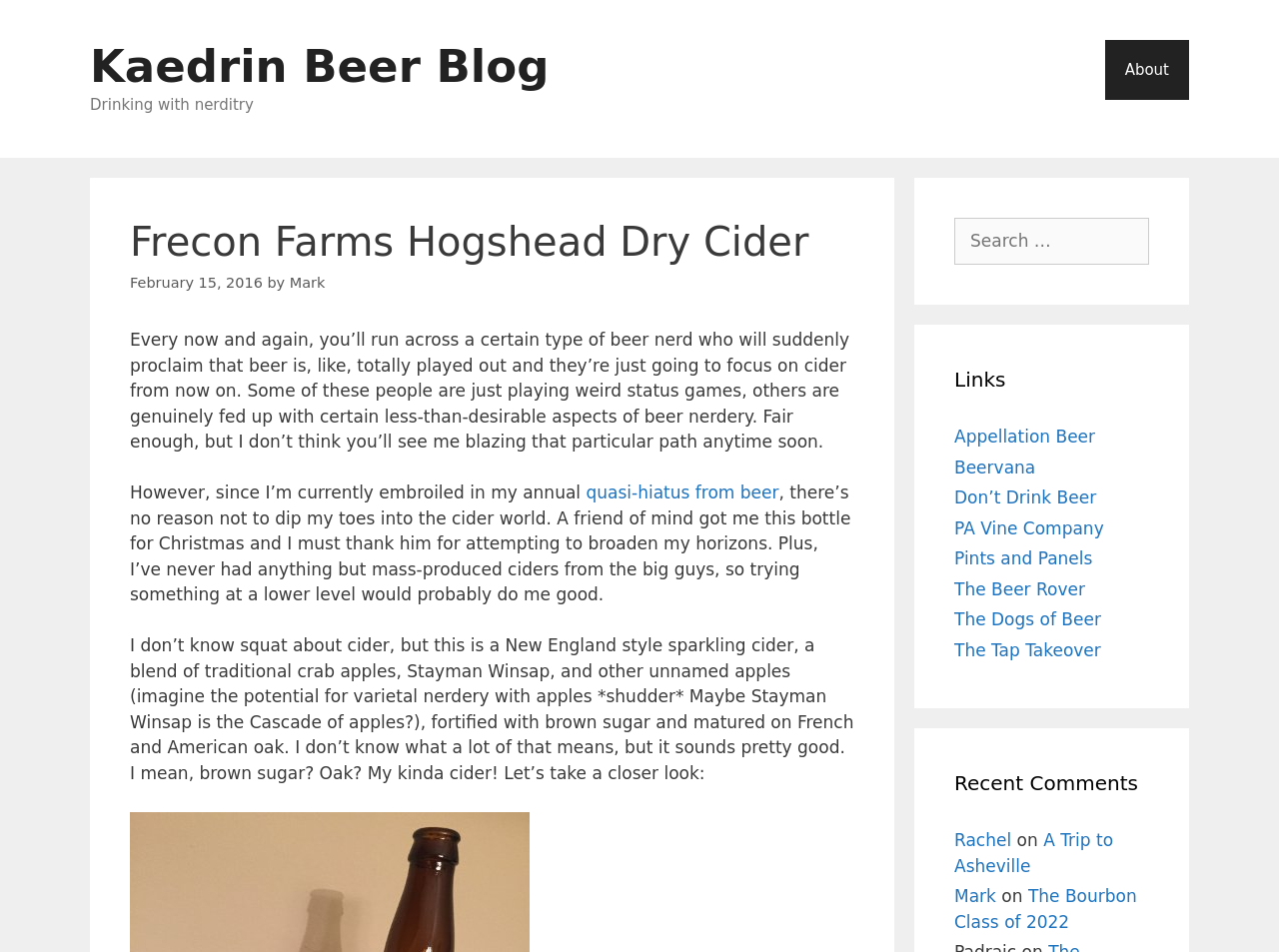Identify the bounding box coordinates of the region I need to click to complete this instruction: "View doctor's details".

None